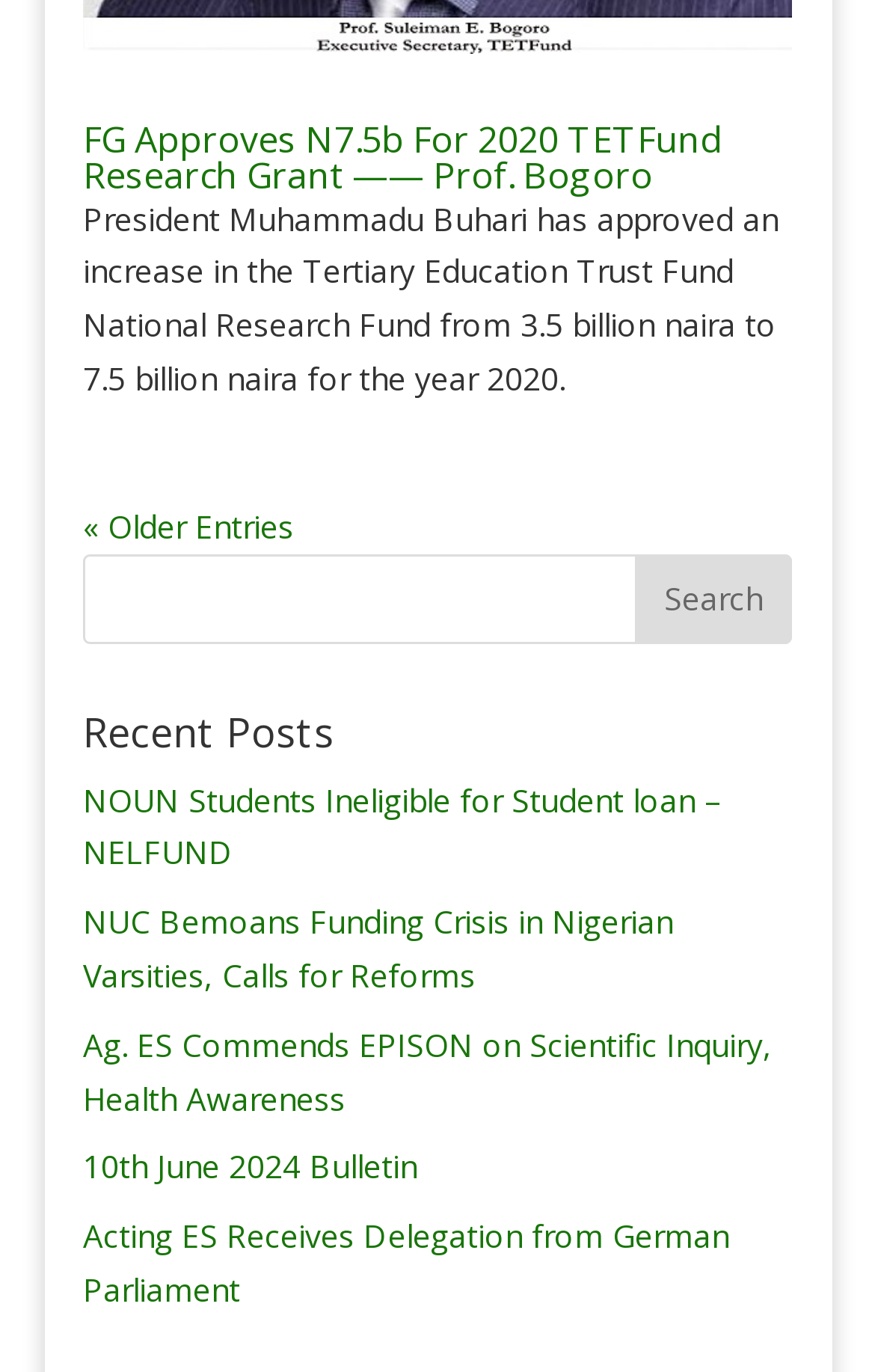Determine the bounding box coordinates of the clickable region to execute the instruction: "Search for a keyword". The coordinates should be four float numbers between 0 and 1, denoted as [left, top, right, bottom].

[0.095, 0.403, 0.905, 0.469]